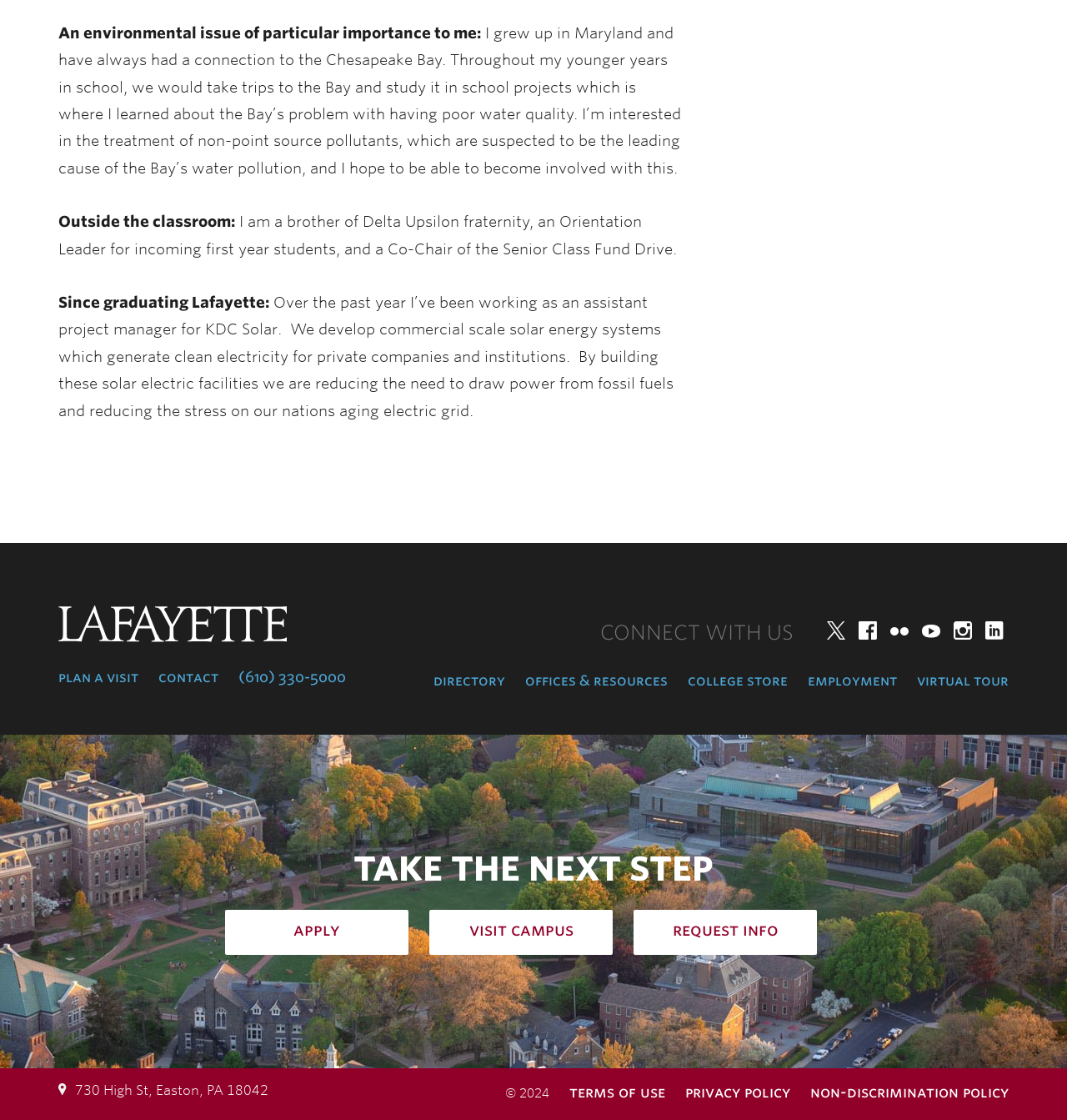Give a one-word or one-phrase response to the question:
What is the author's current job role?

Assistant project manager